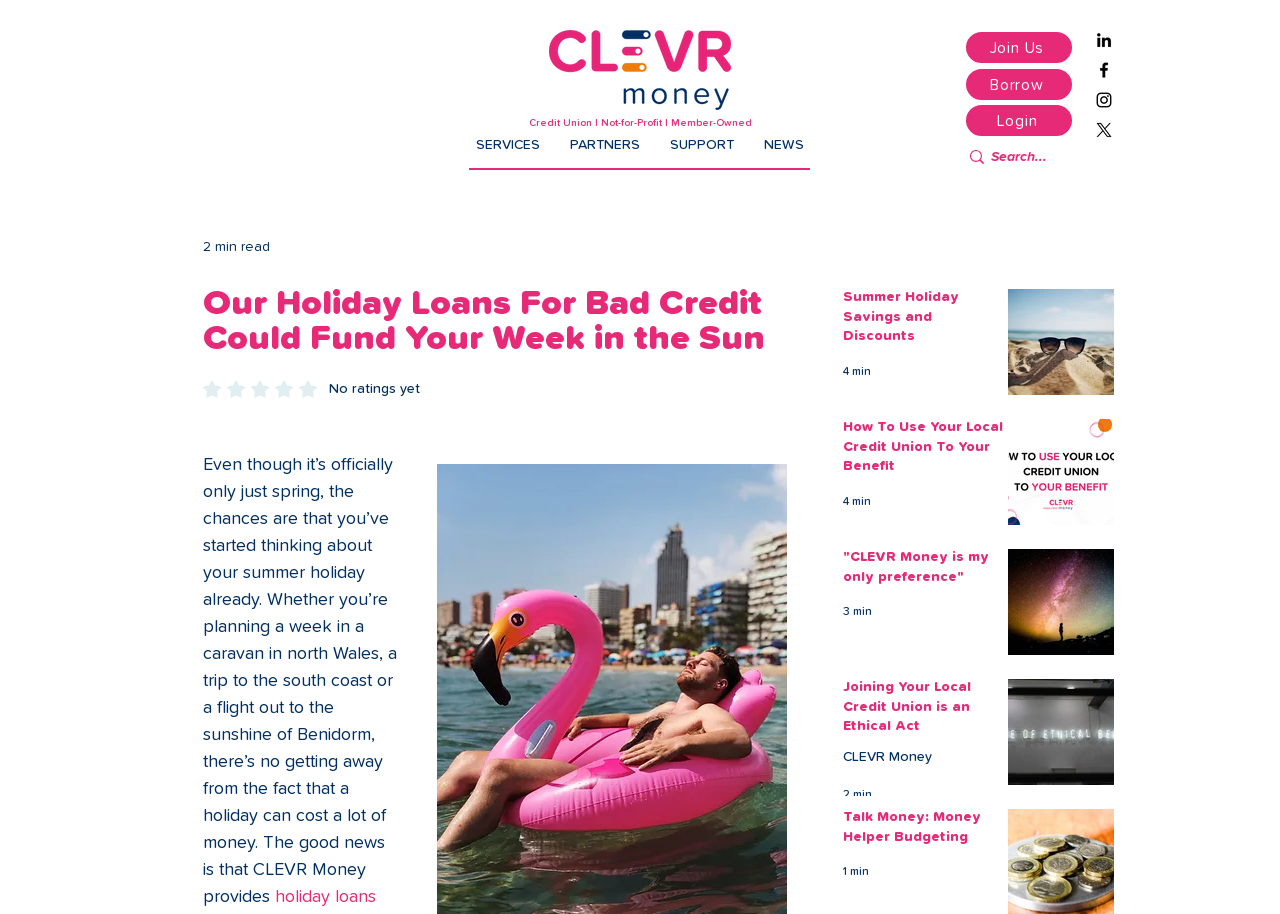Identify the bounding box coordinates for the element you need to click to achieve the following task: "Read about holiday loans". Provide the bounding box coordinates as four float numbers between 0 and 1, in the form [left, top, right, bottom].

[0.215, 0.972, 0.294, 0.991]